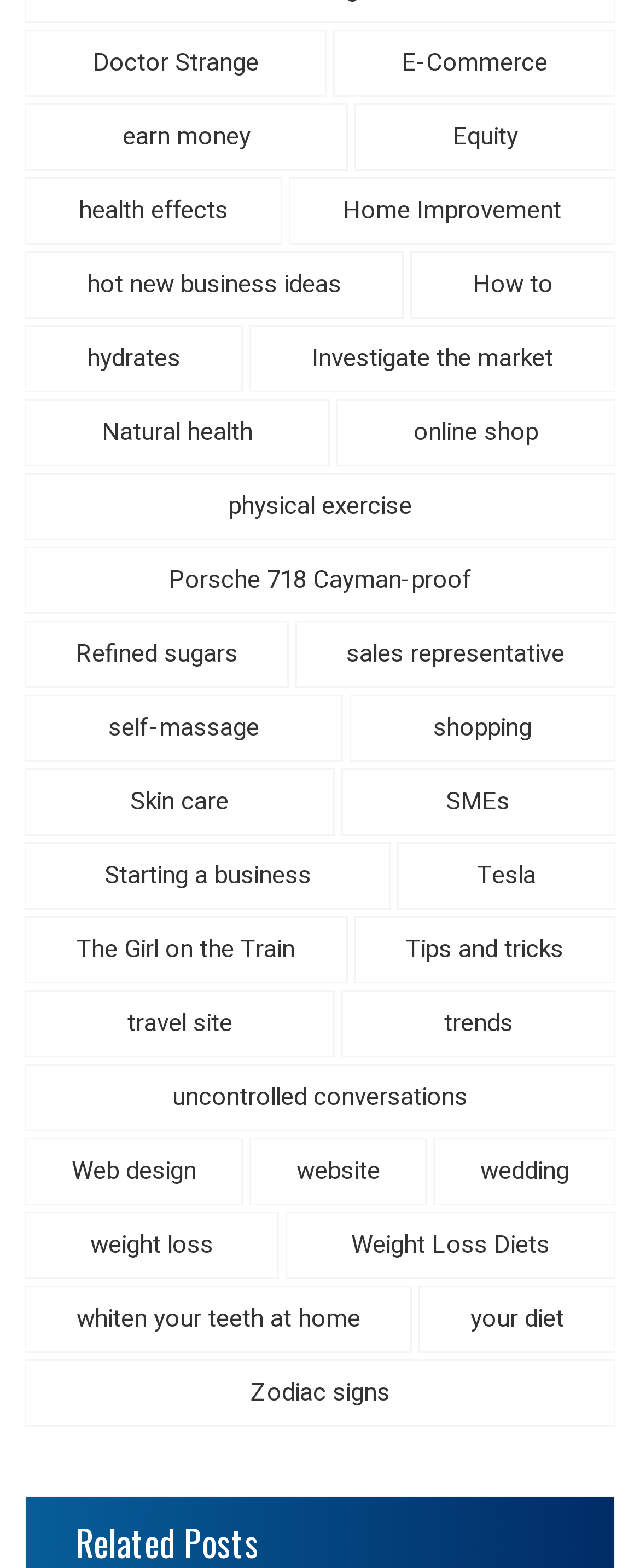Find the bounding box coordinates of the clickable region needed to perform the following instruction: "Check out wedding". The coordinates should be provided as four float numbers between 0 and 1, i.e., [left, top, right, bottom].

[0.677, 0.726, 0.962, 0.769]